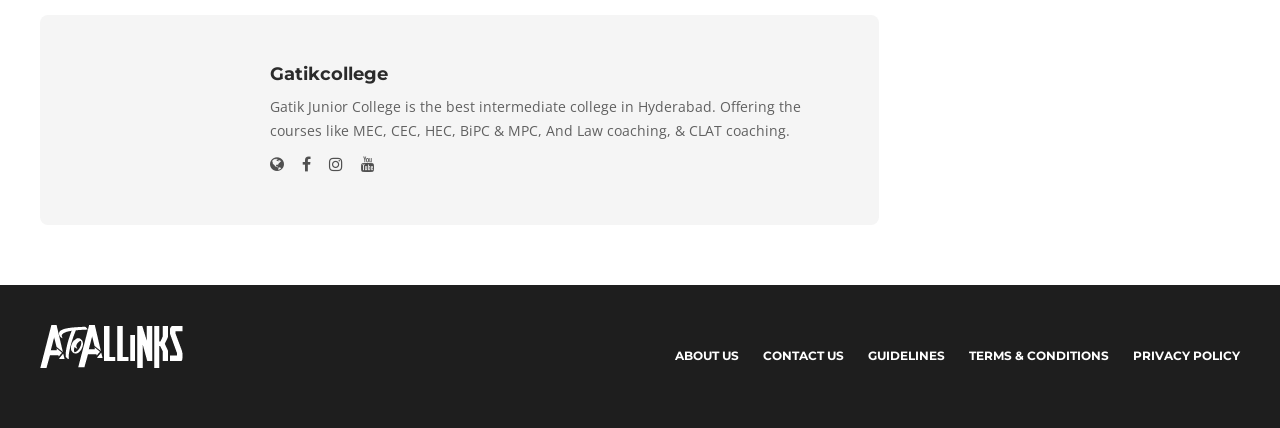Reply to the question below using a single word or brief phrase:
What are the navigation links present at the bottom?

ABOUT US, CONTACT US, GUIDELINES, TERMS & CONDITIONS, PRIVACY POLICY